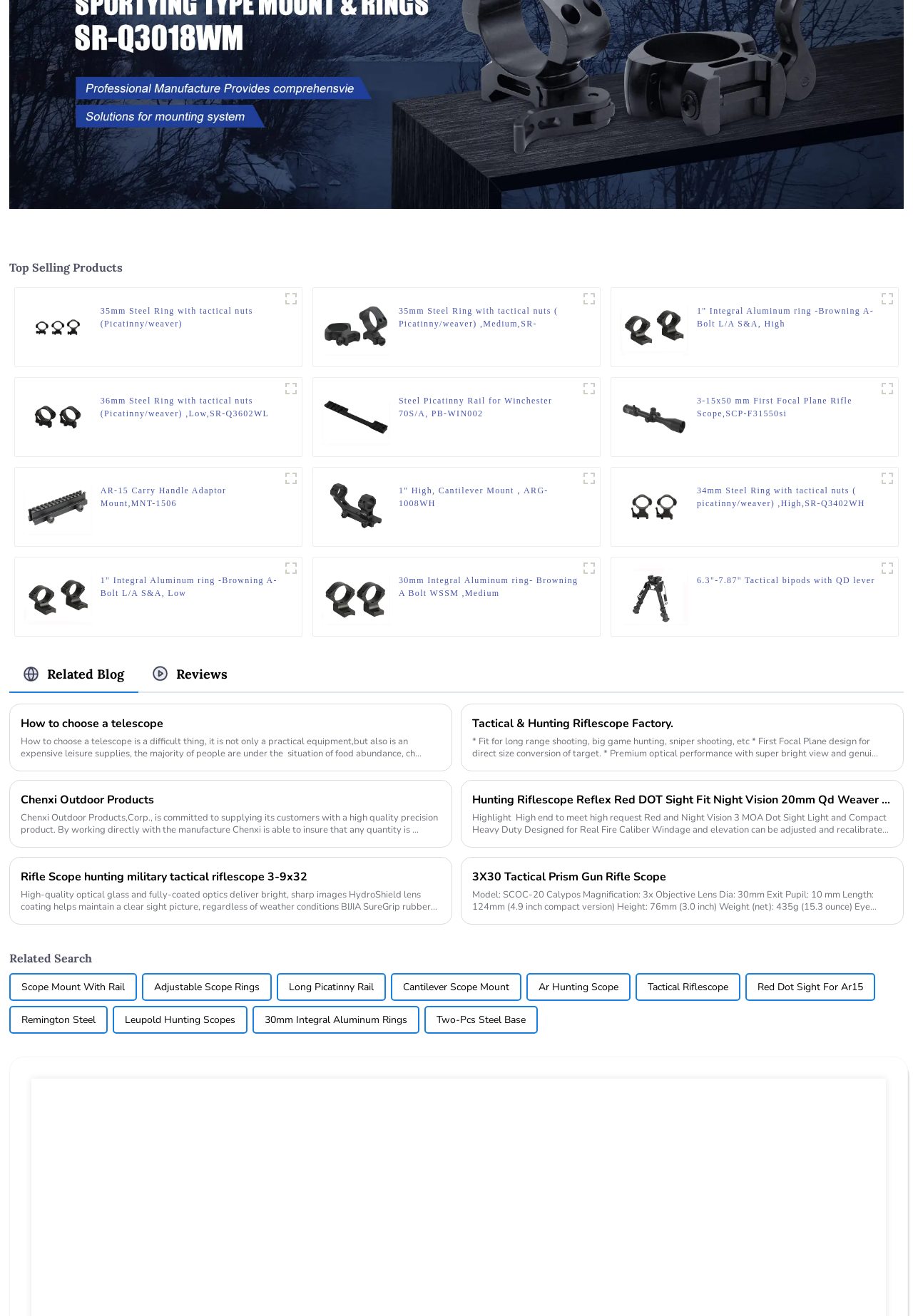What is the product name of the first item?
Please provide a single word or phrase as your answer based on the image.

SR-Q3504WLMH